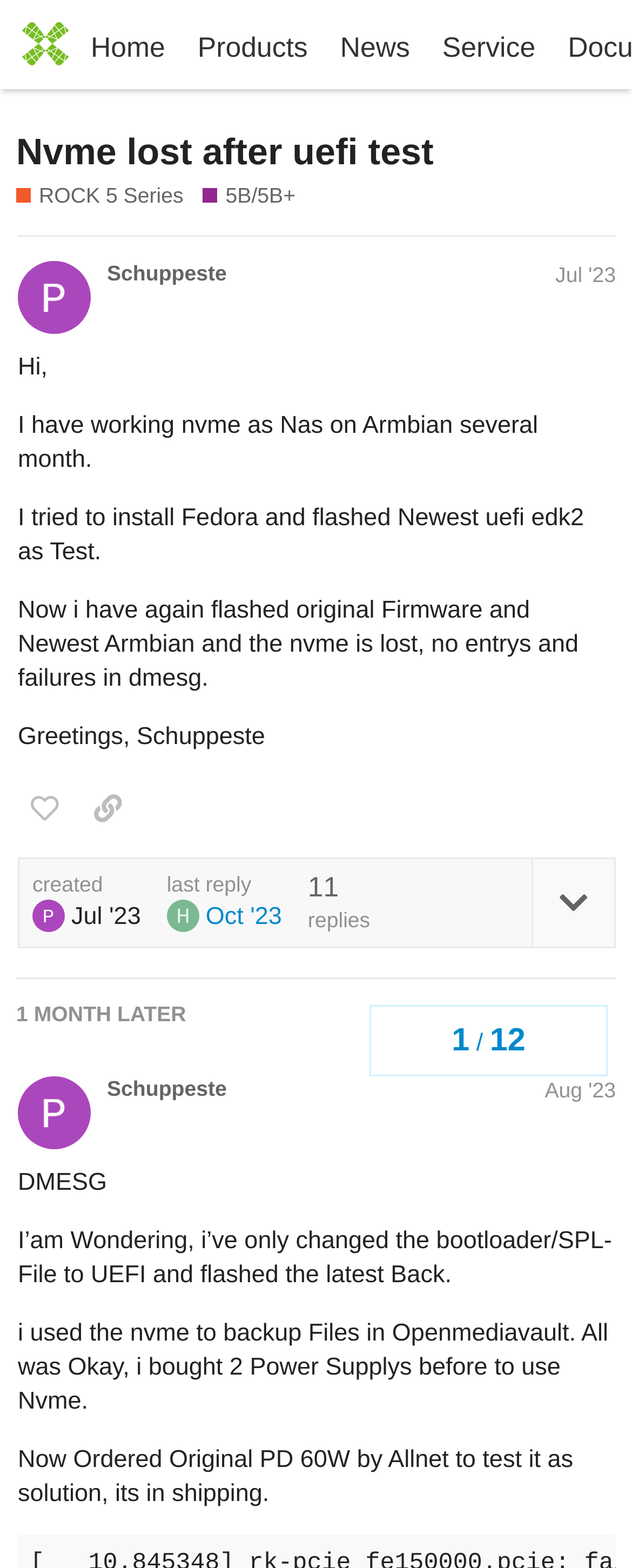Identify the coordinates of the bounding box for the element that must be clicked to accomplish the instruction: "Click on the 'Home' link".

[0.118, 0.013, 0.287, 0.046]